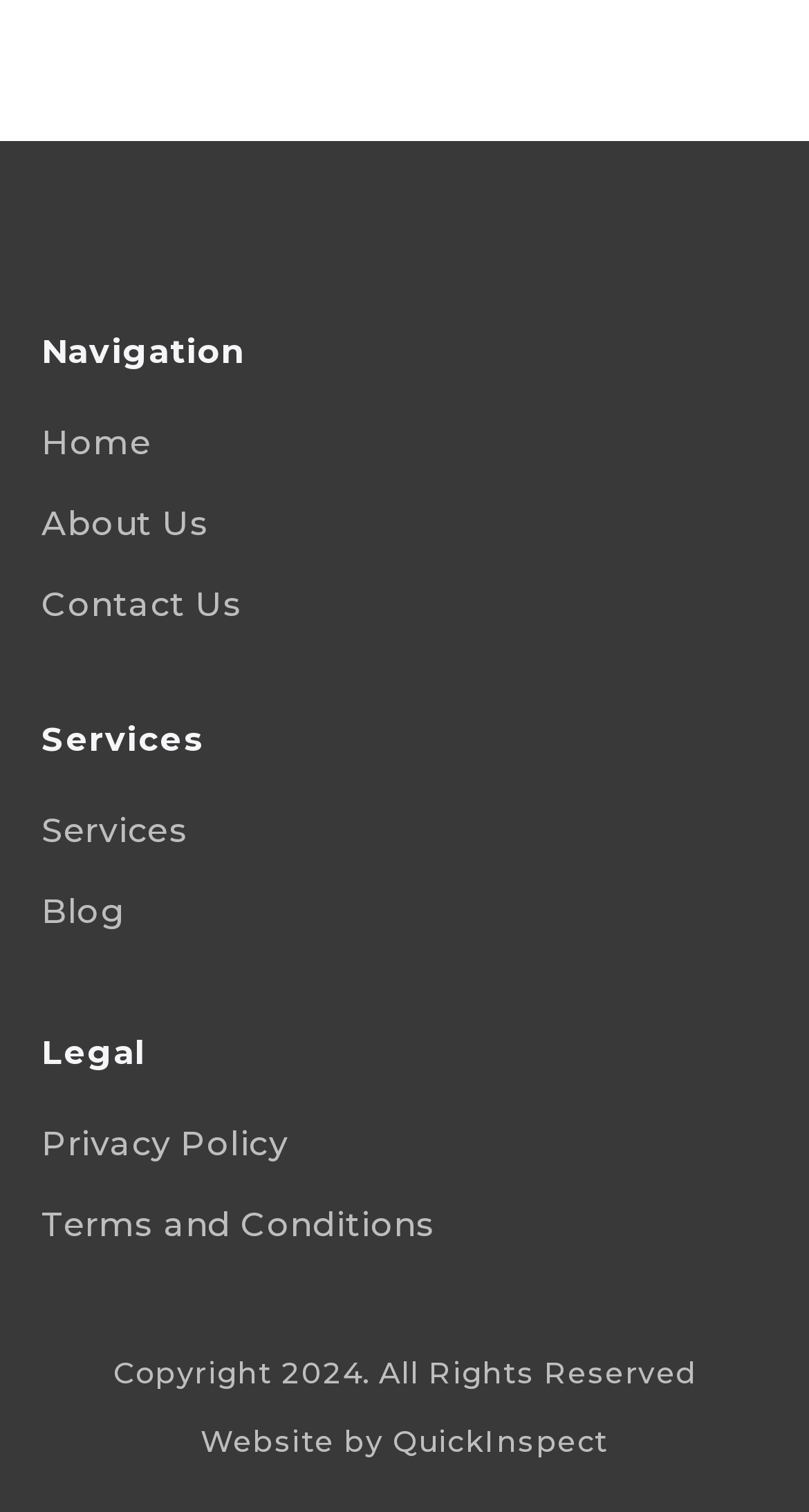Find the bounding box coordinates for the HTML element described in this sentence: "Terms and Conditions". Provide the coordinates as four float numbers between 0 and 1, in the format [left, top, right, bottom].

[0.051, 0.797, 0.538, 0.823]